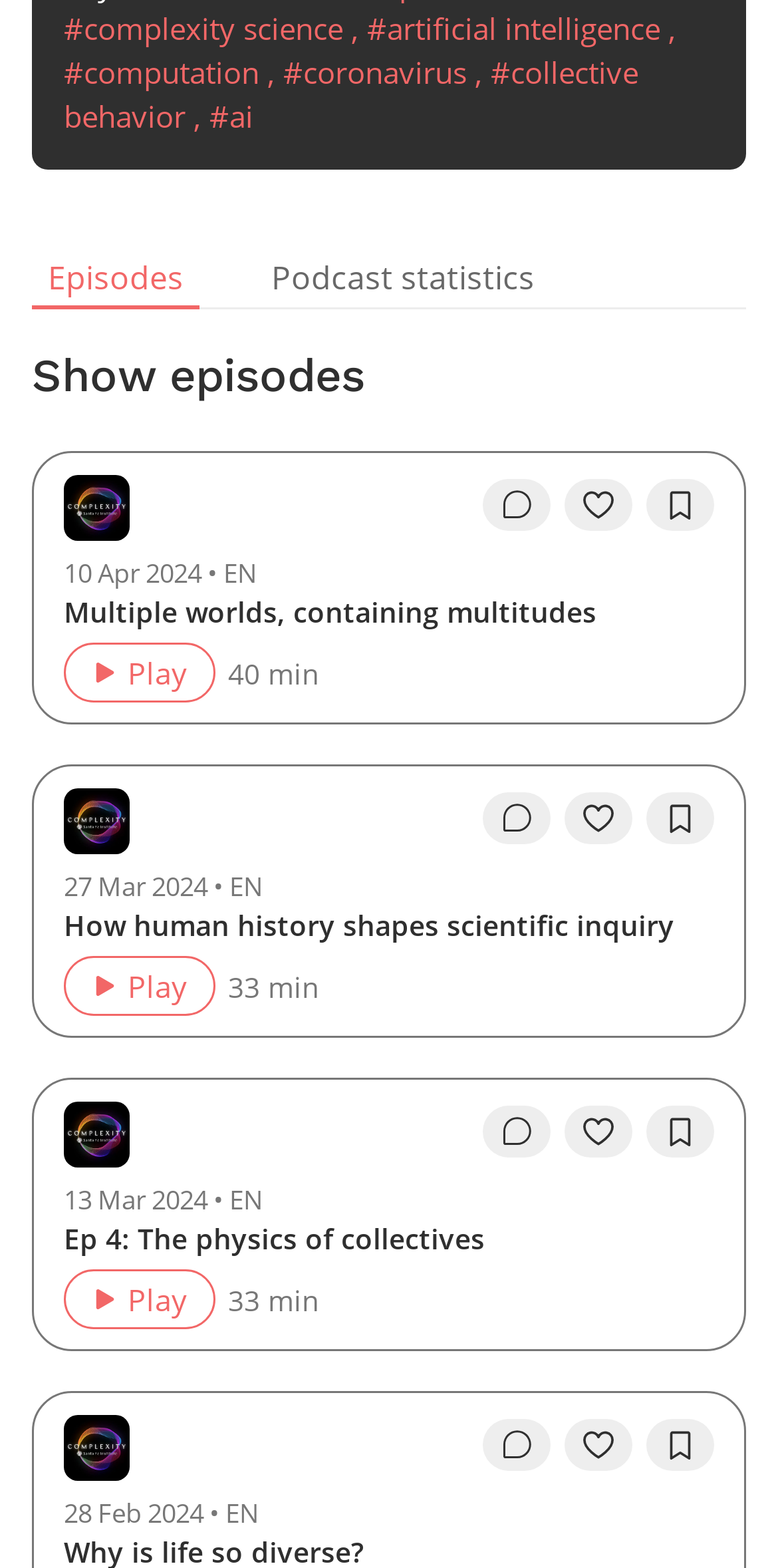Show the bounding box coordinates of the element that should be clicked to complete the task: "Go to the 'How human history shapes scientific inquiry' episode".

[0.082, 0.578, 0.918, 0.602]